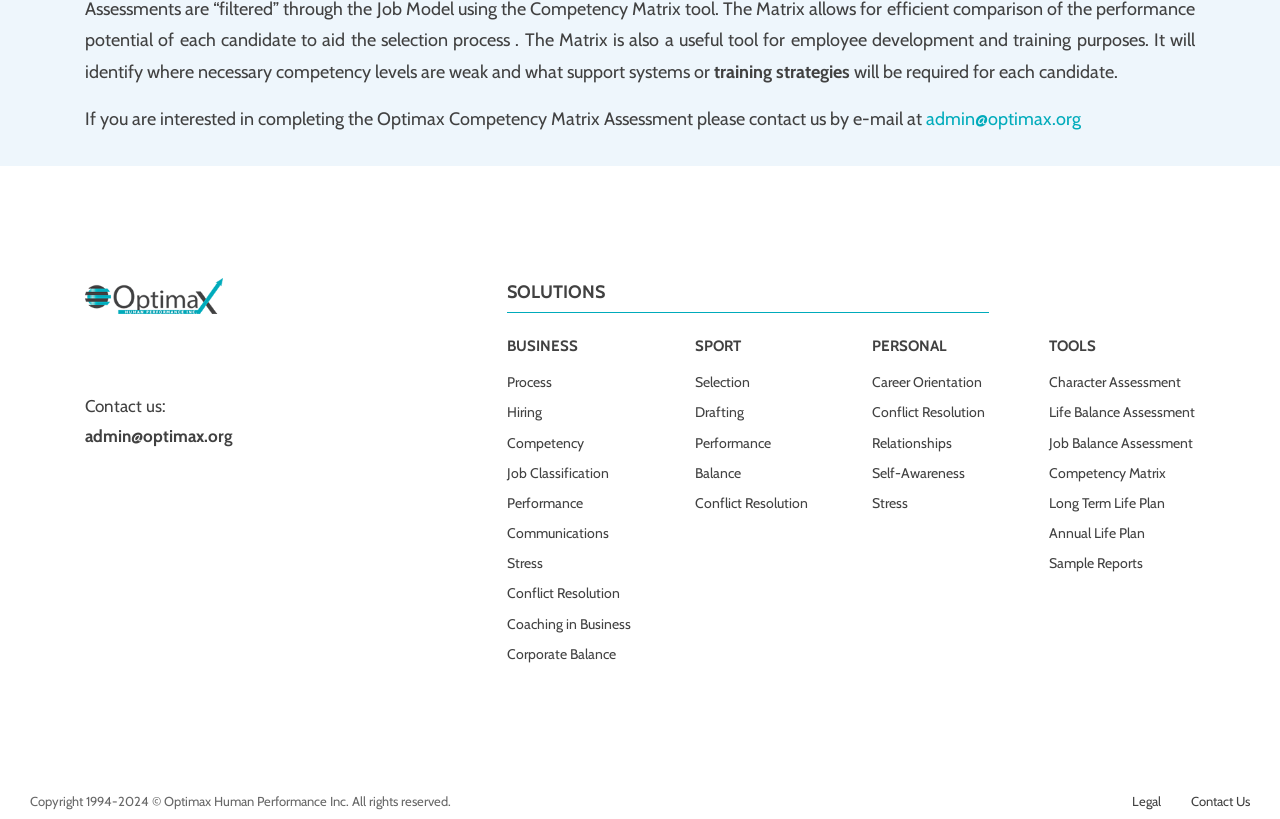Locate the coordinates of the bounding box for the clickable region that fulfills this instruction: "View the Competency Matrix Assessment".

[0.82, 0.563, 0.934, 0.593]